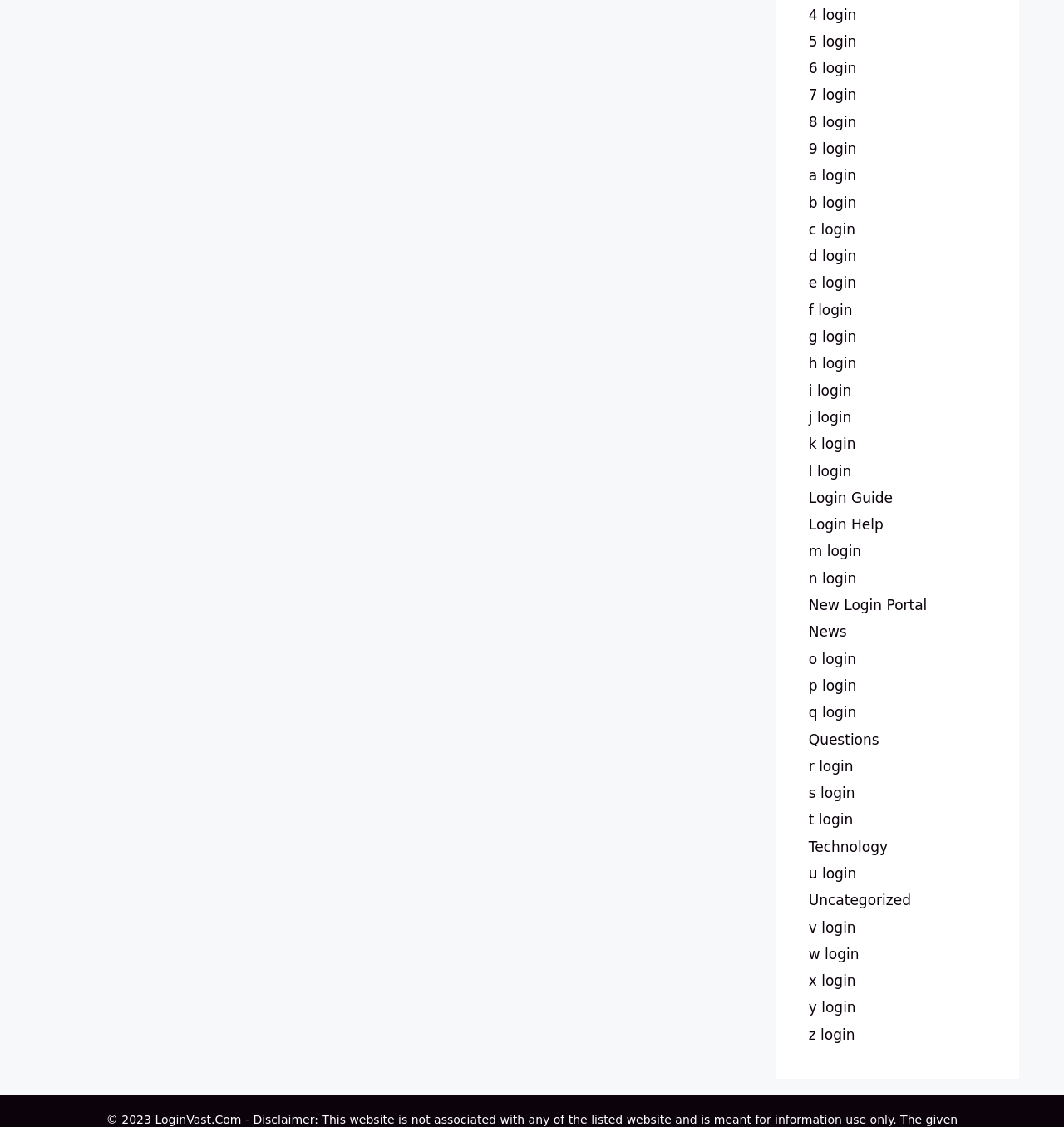Answer the question below using just one word or a short phrase: 
What is the purpose of the links on the webpage?

Login options